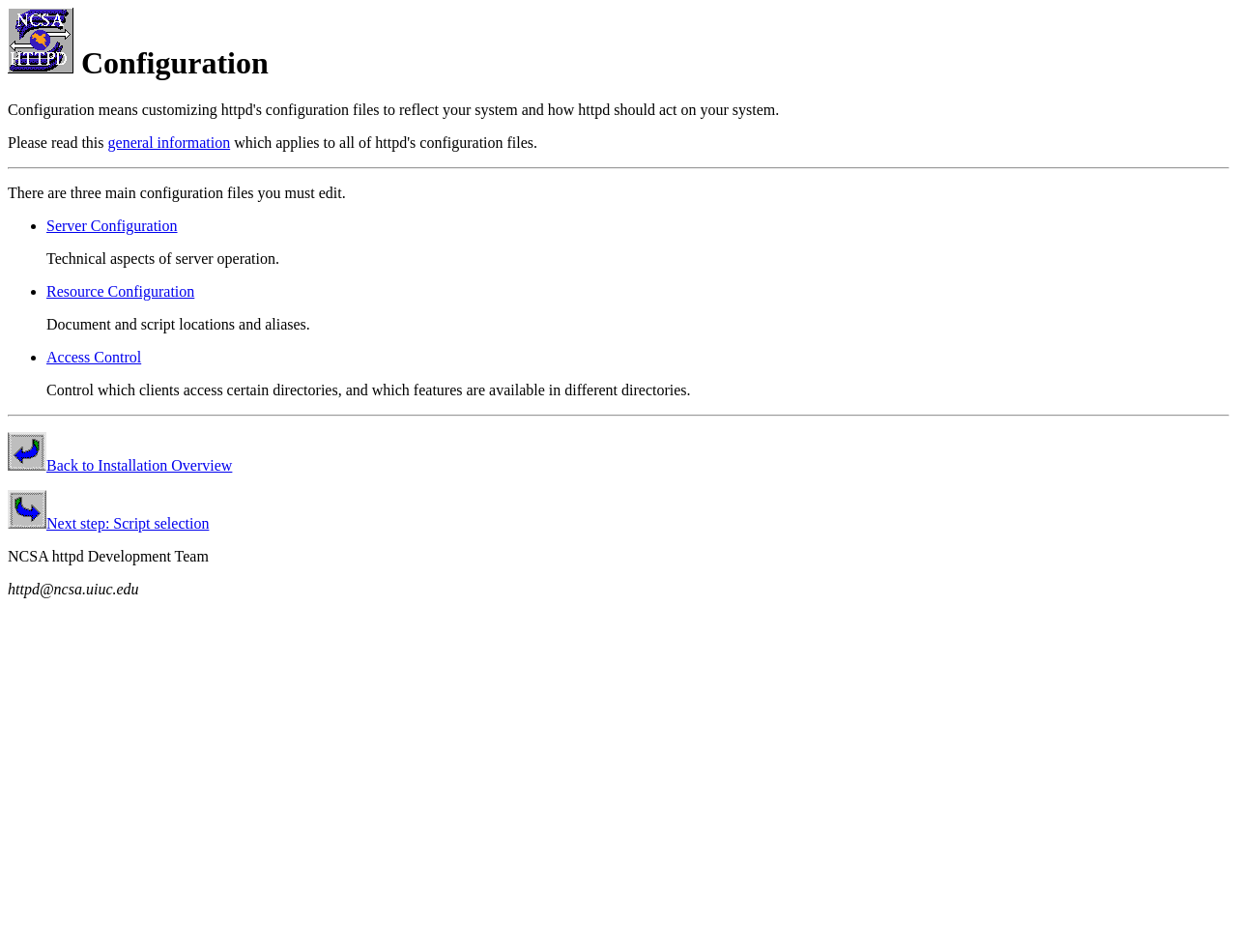Describe all the visual and textual components of the webpage comprehensively.

The webpage is about the configuration of NCSA httpd. At the top, there is a heading "Configuration" accompanied by a small image. Below the heading, there is a brief instruction "Please read this" followed by a link to "general information". 

A horizontal separator line divides the top section from the main content. The main content starts with a paragraph explaining that there are three main configuration files to edit. 

Below the paragraph, there is a list of three configuration files, each represented by a bullet point and a link to more information. The list items are "Server Configuration", "Resource Configuration", and "Access Control", each with a brief description. 

Another horizontal separator line separates the list from the bottom section. In the bottom section, there are two links, "Back to Installation Overview" and "Next step: Script selection", each accompanied by a small image. 

Finally, at the very bottom, there is a section with the text "NCSA httpd Development Team" and an email address "httpd@ncsa.uiuc.edu".